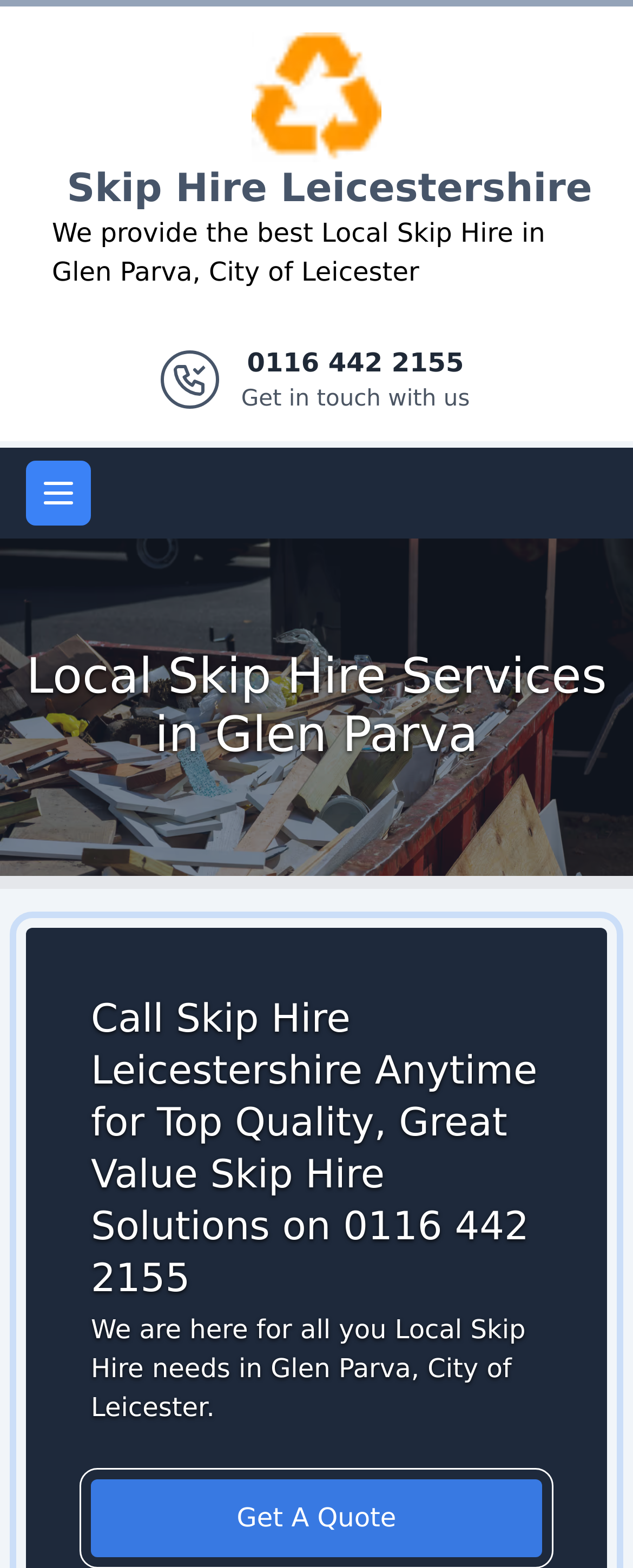Generate the text content of the main headline of the webpage.

Local Skip Hire Services in Glen Parva